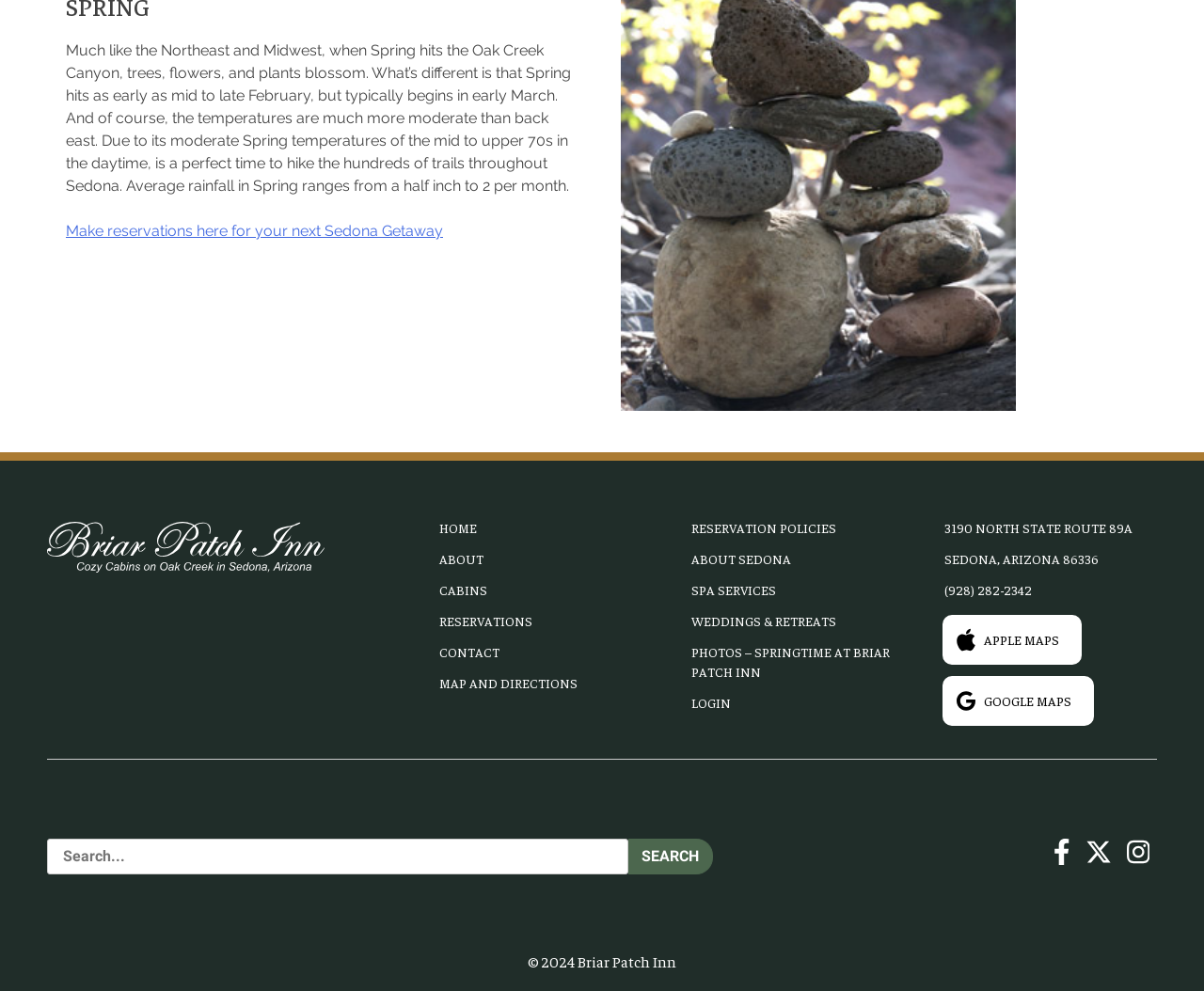Please specify the coordinates of the bounding box for the element that should be clicked to carry out this instruction: "Make a reservation for your next Sedona Getaway". The coordinates must be four float numbers between 0 and 1, formatted as [left, top, right, bottom].

[0.055, 0.224, 0.368, 0.242]